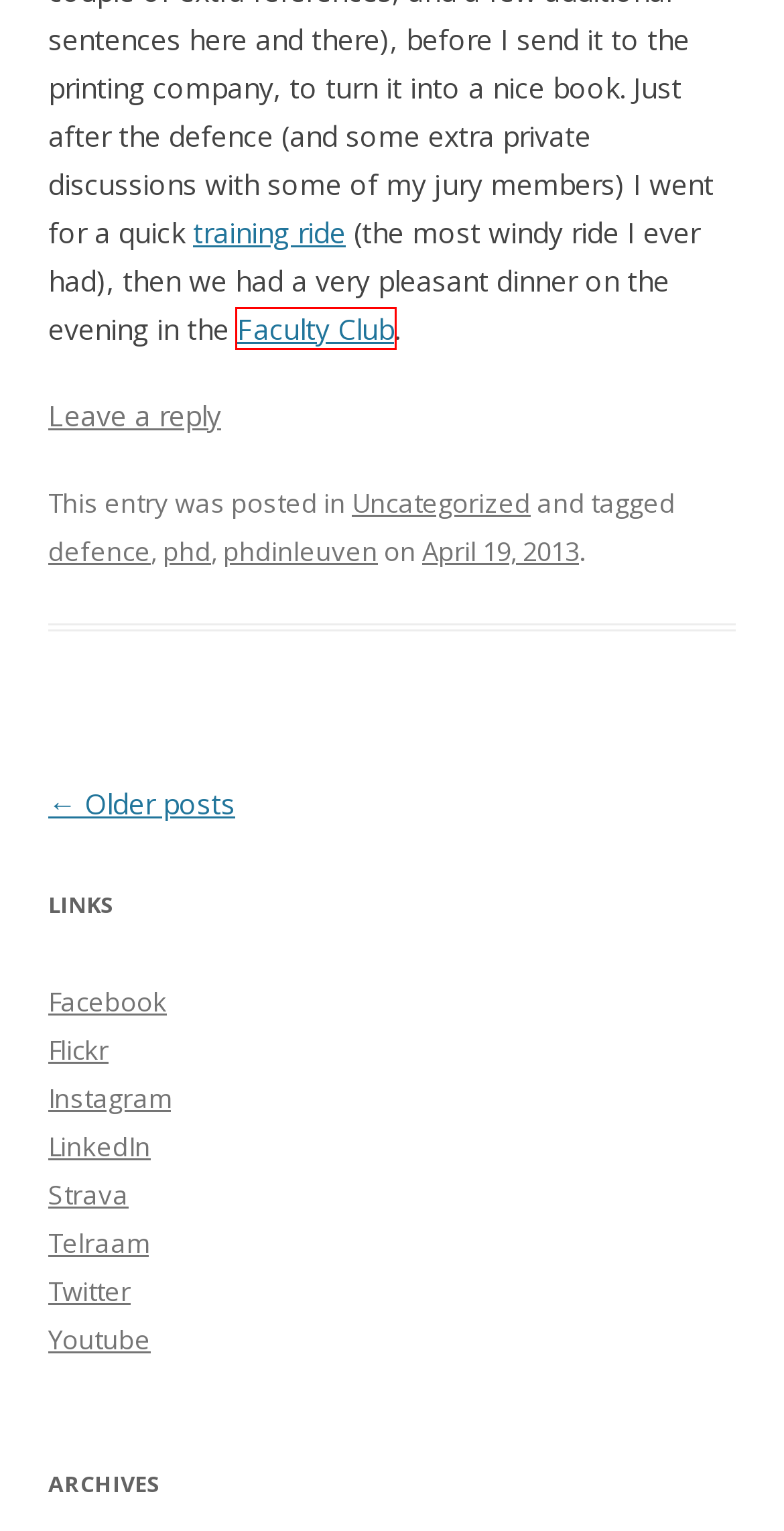You have a screenshot of a webpage with a red bounding box highlighting a UI element. Your task is to select the best webpage description that corresponds to the new webpage after clicking the element. Here are the descriptions:
A. Welcome to Faculty Club - Faculty Club
B. Uncategorized | [papics.eu]
C. Péter I. Pápics | Strava Cyclist Profile
D. Telraam
E. A long weekend in Paris | [papics.eu]
F. phdinleuven | [papics.eu] | Page 2
G. paris | [papics.eu]
H. Doctor of Philosophy | [papics.eu]

A